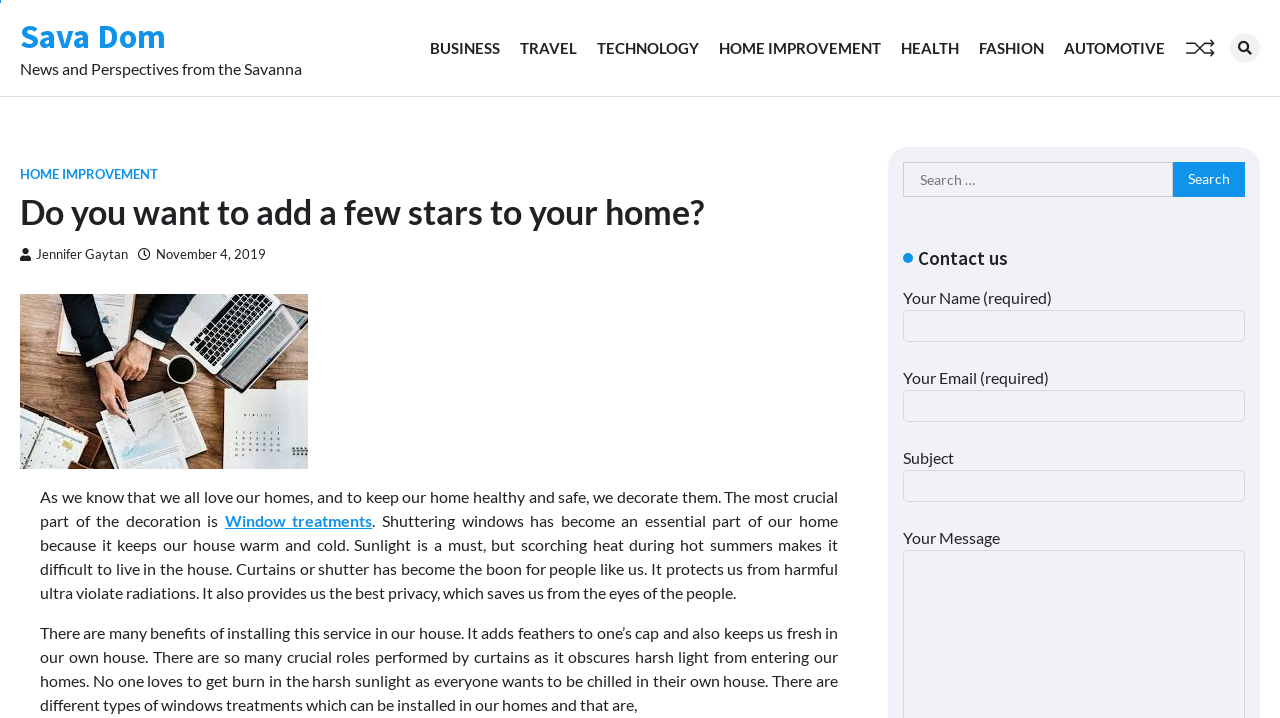Determine the bounding box coordinates of the clickable region to execute the instruction: "Click on the HOME IMPROVEMENT link". The coordinates should be four float numbers between 0 and 1, denoted as [left, top, right, bottom].

[0.016, 0.232, 0.123, 0.253]